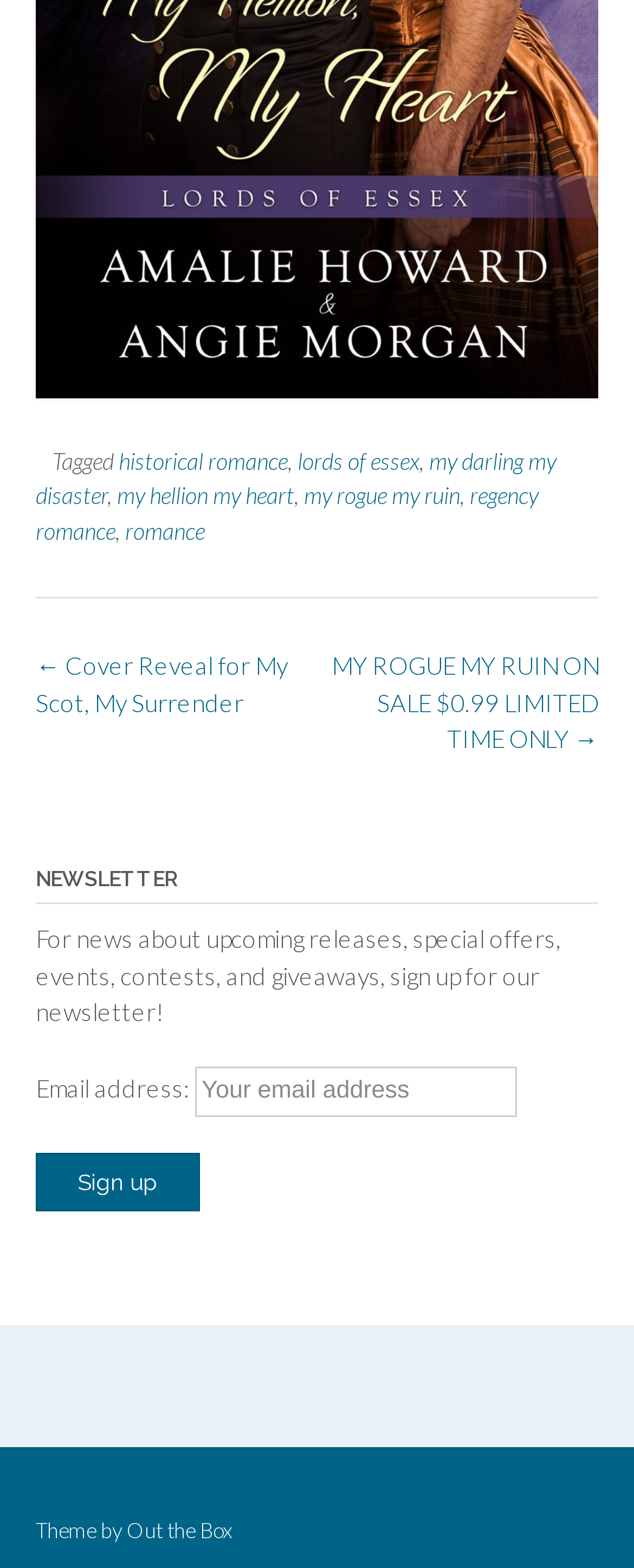Answer this question using a single word or a brief phrase:
What is the purpose of the newsletter?

Get updates on releases and offers